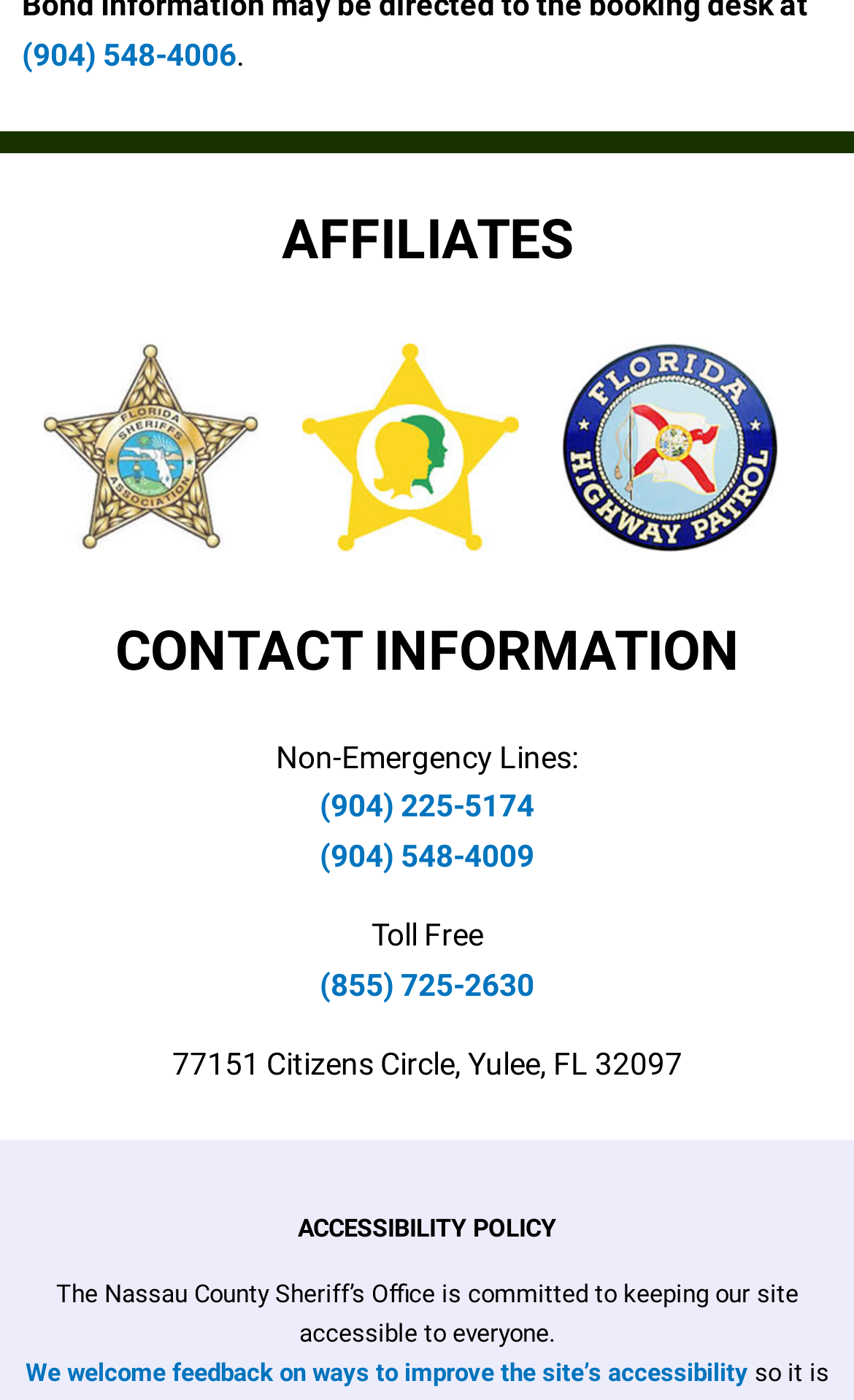Extract the bounding box coordinates of the UI element described by: "(855) 725-2630". The coordinates should include four float numbers ranging from 0 to 1, e.g., [left, top, right, bottom].

[0.374, 0.69, 0.626, 0.715]